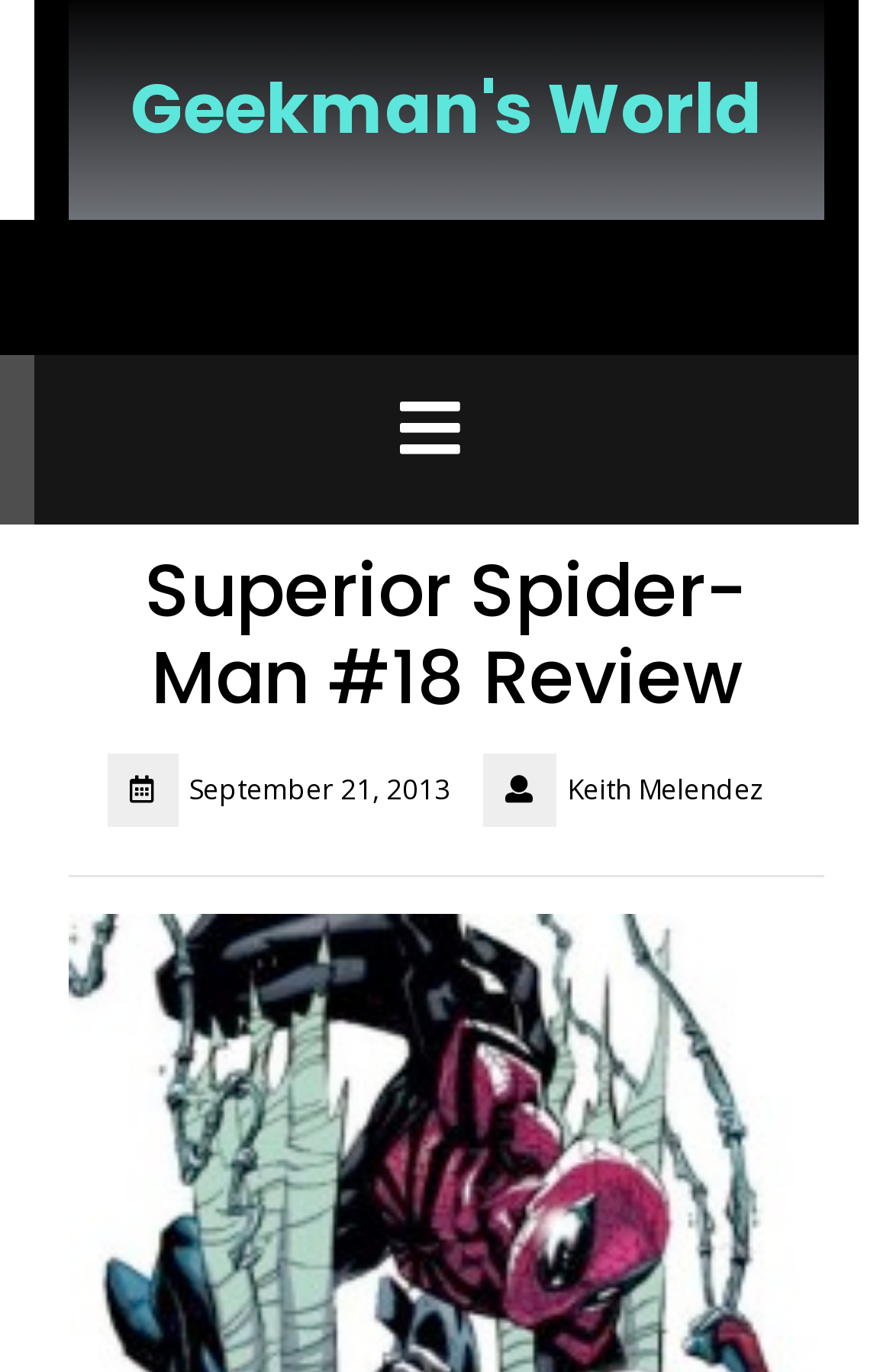When was the review published?
Please ensure your answer to the question is detailed and covers all necessary aspects.

I found a StaticText element 'September 21, 2013' which is likely to be the publication date of the review.